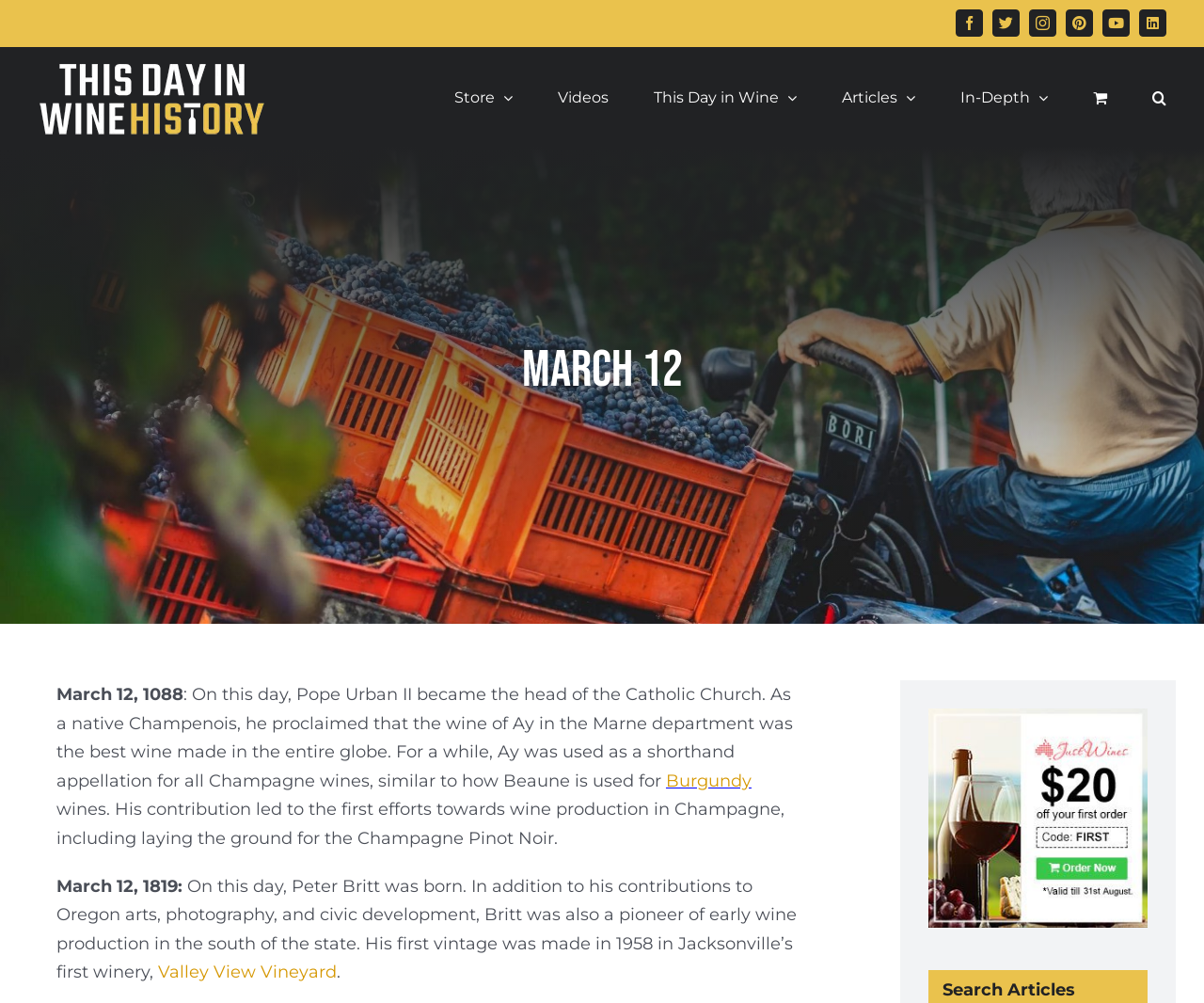Predict the bounding box coordinates for the UI element described as: "Pinterest". The coordinates should be four float numbers between 0 and 1, presented as [left, top, right, bottom].

[0.885, 0.009, 0.908, 0.037]